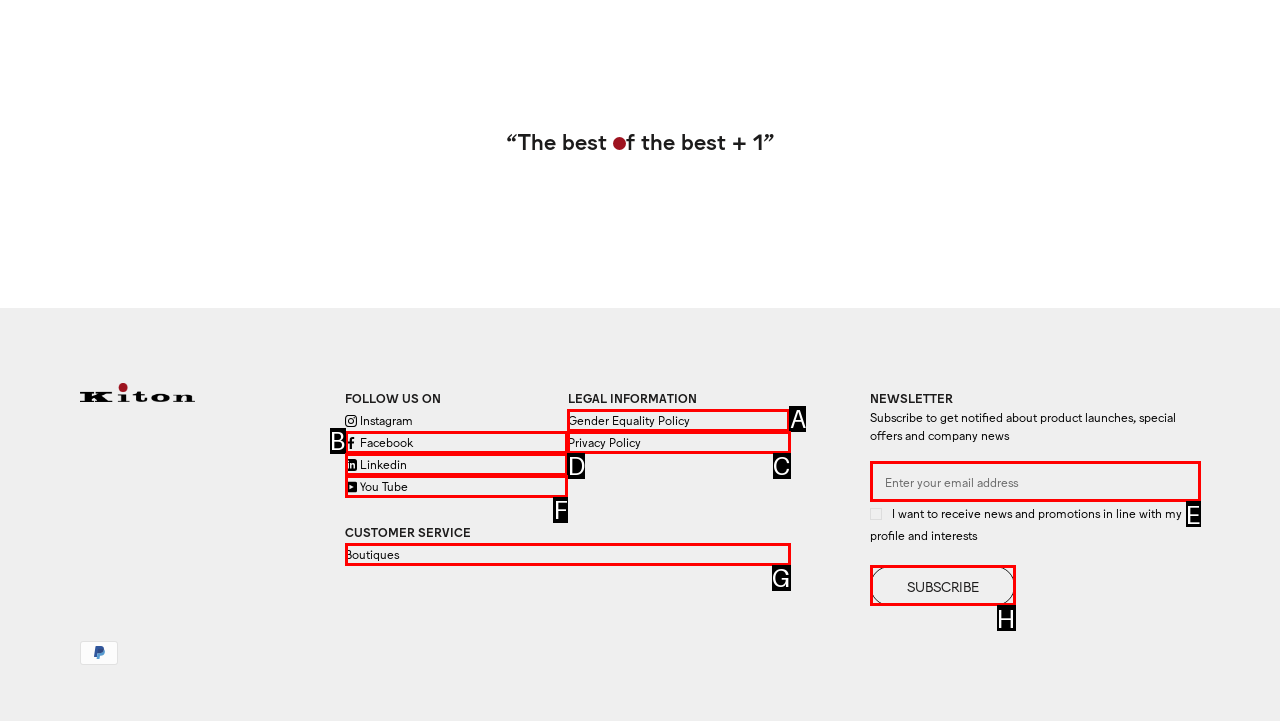Identify the correct UI element to click on to achieve the task: View Gender Equality Policy. Provide the letter of the appropriate element directly from the available choices.

A